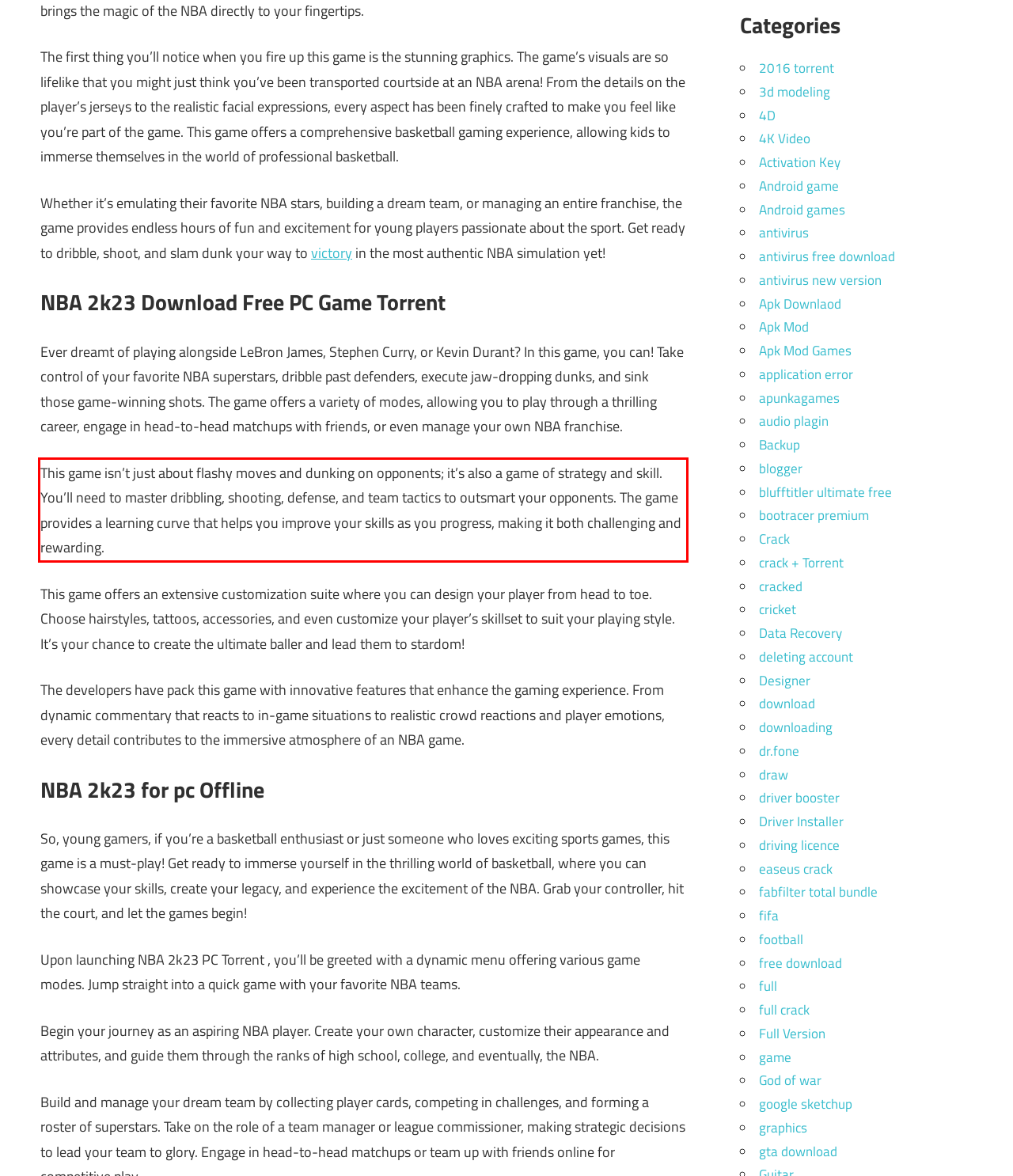Please use OCR to extract the text content from the red bounding box in the provided webpage screenshot.

This game isn’t just about flashy moves and dunking on opponents; it’s also a game of strategy and skill. You’ll need to master dribbling, shooting, defense, and team tactics to outsmart your opponents. The game provides a learning curve that helps you improve your skills as you progress, making it both challenging and rewarding.